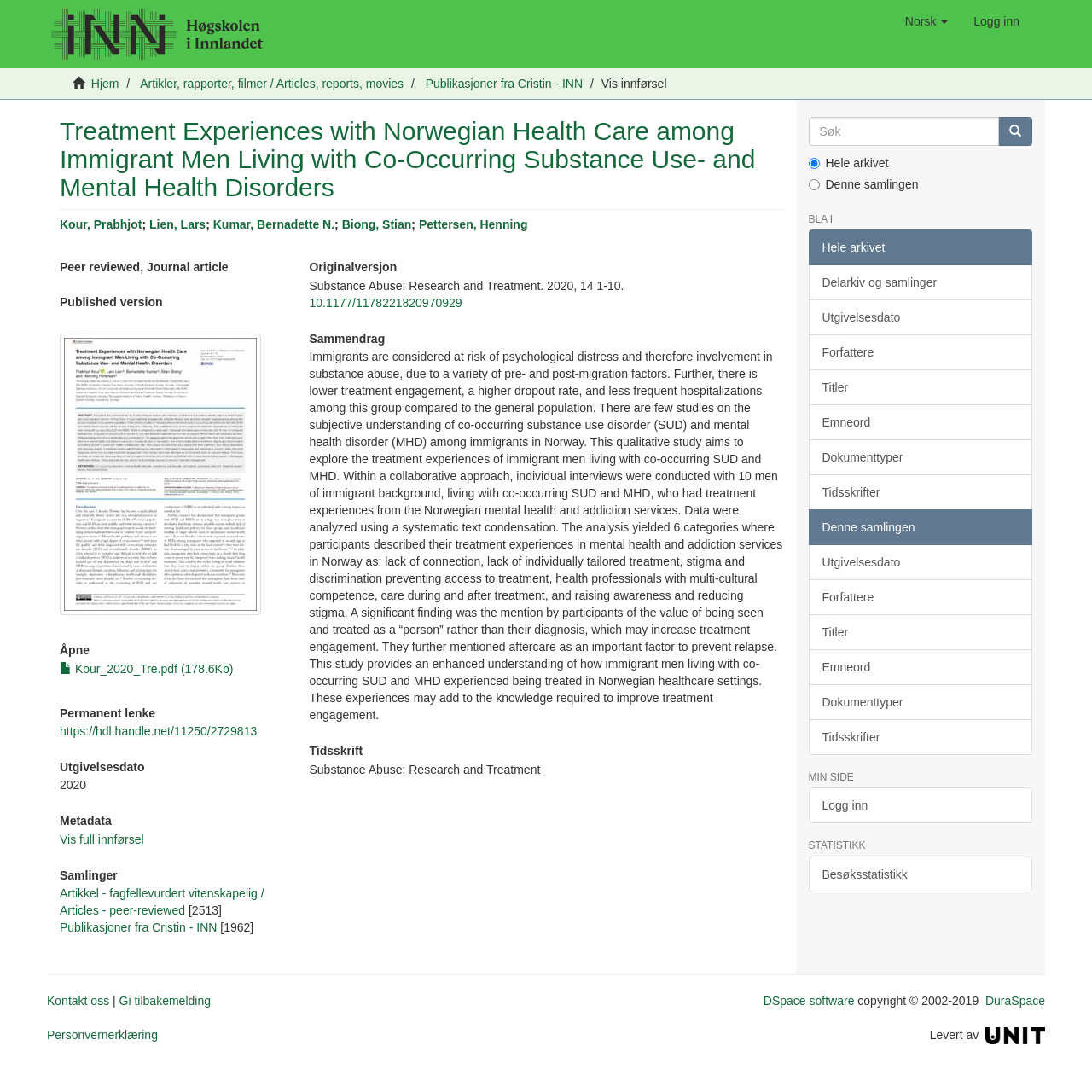Offer a meticulous caption that includes all visible features of the webpage.

This webpage is about a research article titled "Treatment Experiences with Norwegian Health Care among Immigrant Men Living with Co-Occurring Substance Use- and Mental Health Disorders". The page is divided into several sections.

At the top, there is a navigation bar with links to "Hjem" (Home), "Artikler, rapporter, filmer" (Articles, reports, movies), and "Publikasjoner fra Cristin - INN" (Publications from Cristin - INN). There is also a button to switch to Norwegian language and a login link.

Below the navigation bar, there is a heading with the title of the article, followed by a list of authors: Kour, Prabhjot; Lien, Lars; Kumar, Bernadette N.; Biong, Stian; Pettersen, Henning. Each author's name is a link.

The main content of the page is divided into several sections. The first section provides information about the article, including its type (Peer reviewed, Journal article), publication date (2020), and a thumbnail image. There is also a link to open the article and a permanent link to the article.

The next section provides a summary of the article, which discusses the treatment experiences of immigrant men living with co-occurring substance use disorder and mental health disorder in Norway. The summary is followed by a section with metadata, including the publication date, and a section with links to related collections.

On the right side of the page, there is a sidebar with several sections. The first section has a search box and a button to search. Below the search box, there are several links to filter the search results by date, author, title, and more. There is also a section with links to statistics and a section with links to contact information, feedback, and privacy policy.

At the bottom of the page, there is a footer with links to contact information, feedback, and privacy policy, as well as a copyright notice and information about the software used to create the page.